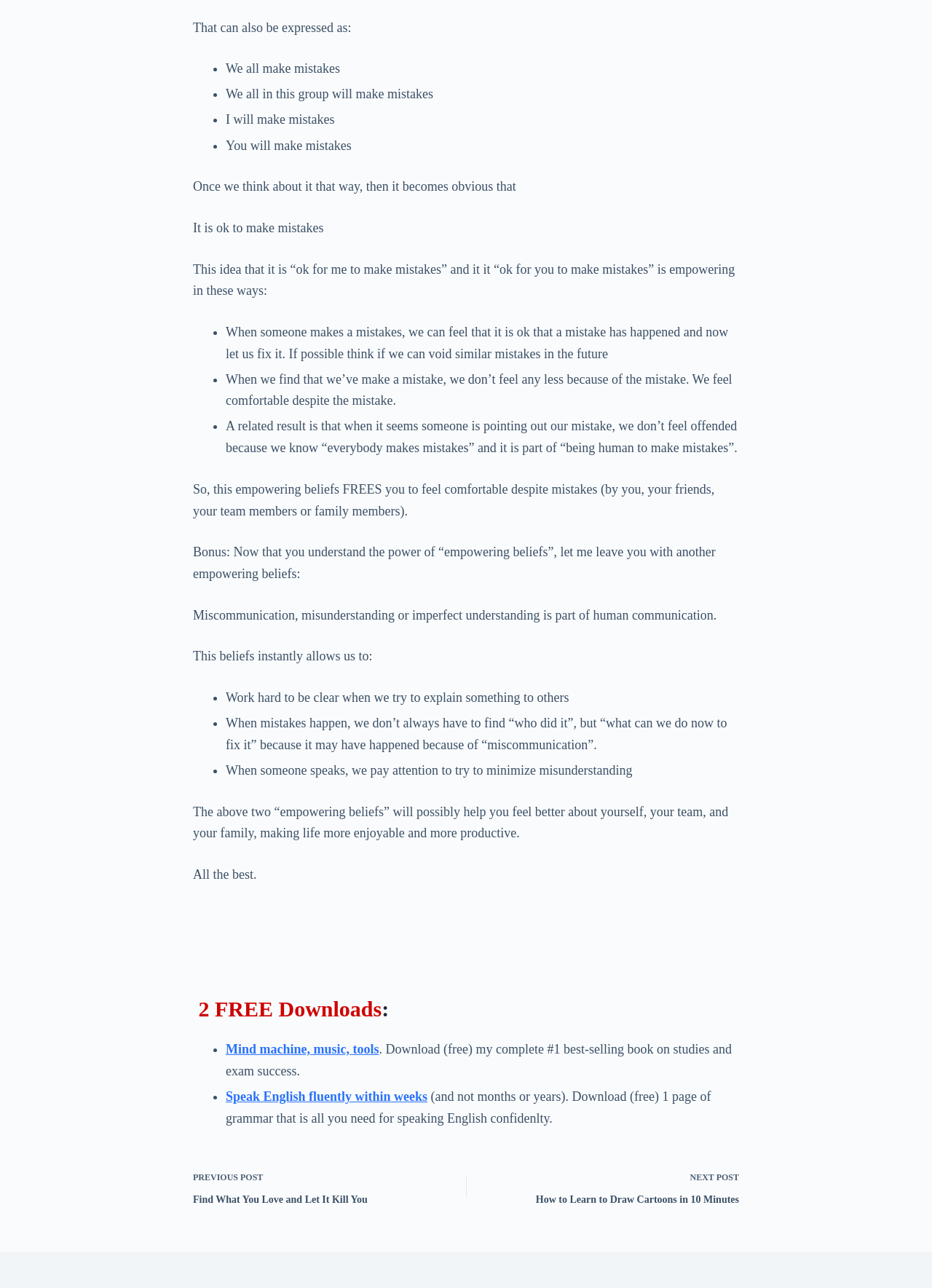Identify the bounding box for the UI element that is described as follows: "value="Sign up"".

None